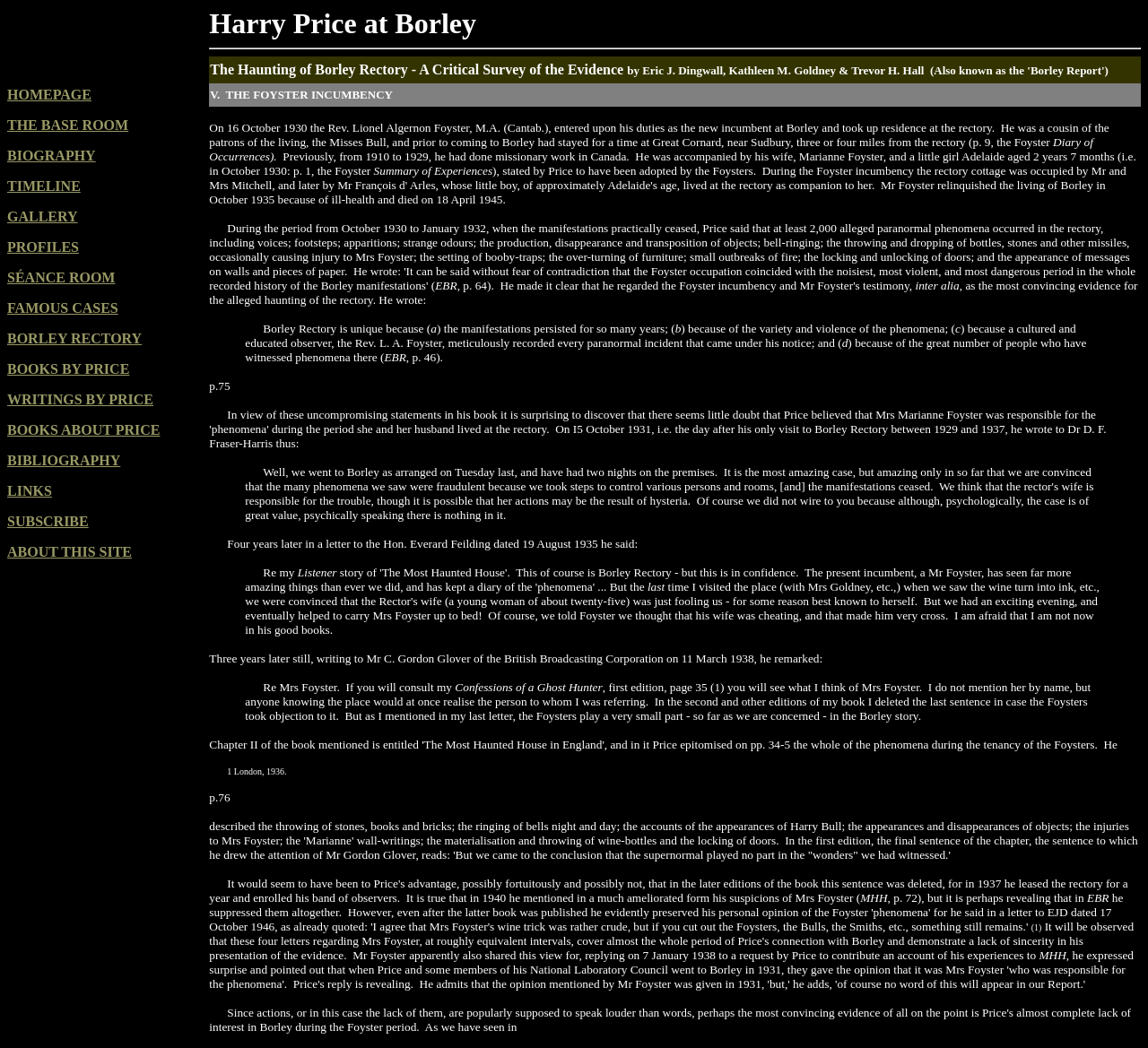Please find and report the bounding box coordinates of the element to click in order to perform the following action: "Click the 'THE BASE ROOM' link". The coordinates should be expressed as four float numbers between 0 and 1, in the format [left, top, right, bottom].

[0.006, 0.112, 0.112, 0.127]